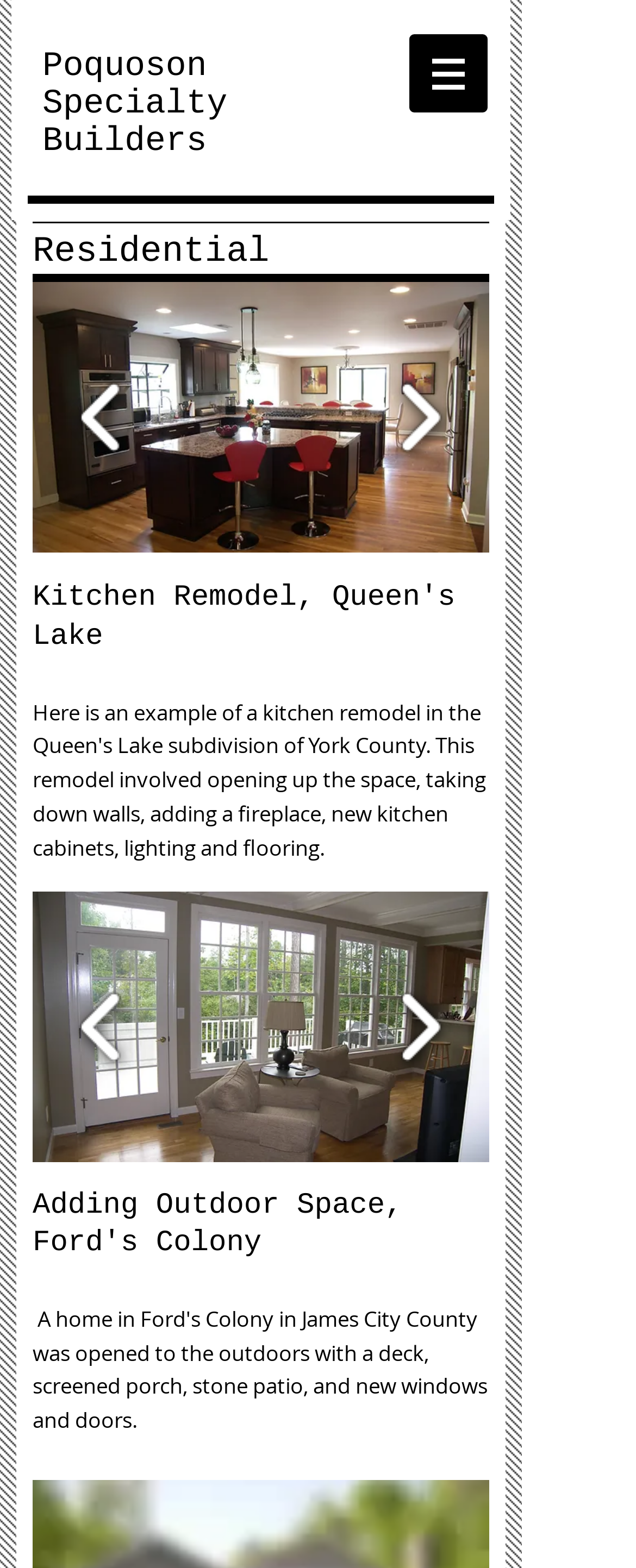Please identify the primary heading of the webpage and give its text content.

Poquoson Specialty Builders